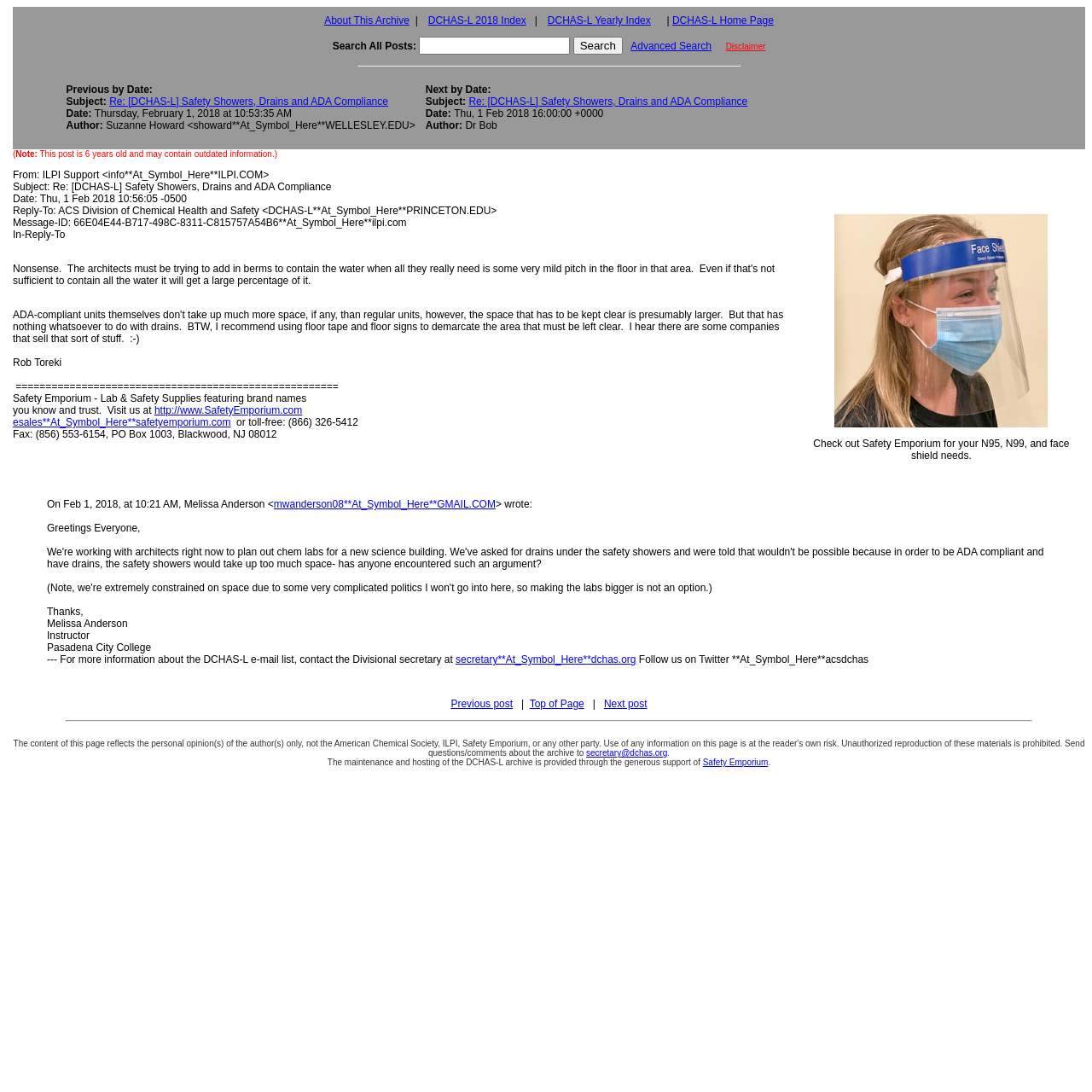Please specify the bounding box coordinates of the clickable section necessary to execute the following command: "Search All Posts".

[0.293, 0.03, 0.712, 0.07]